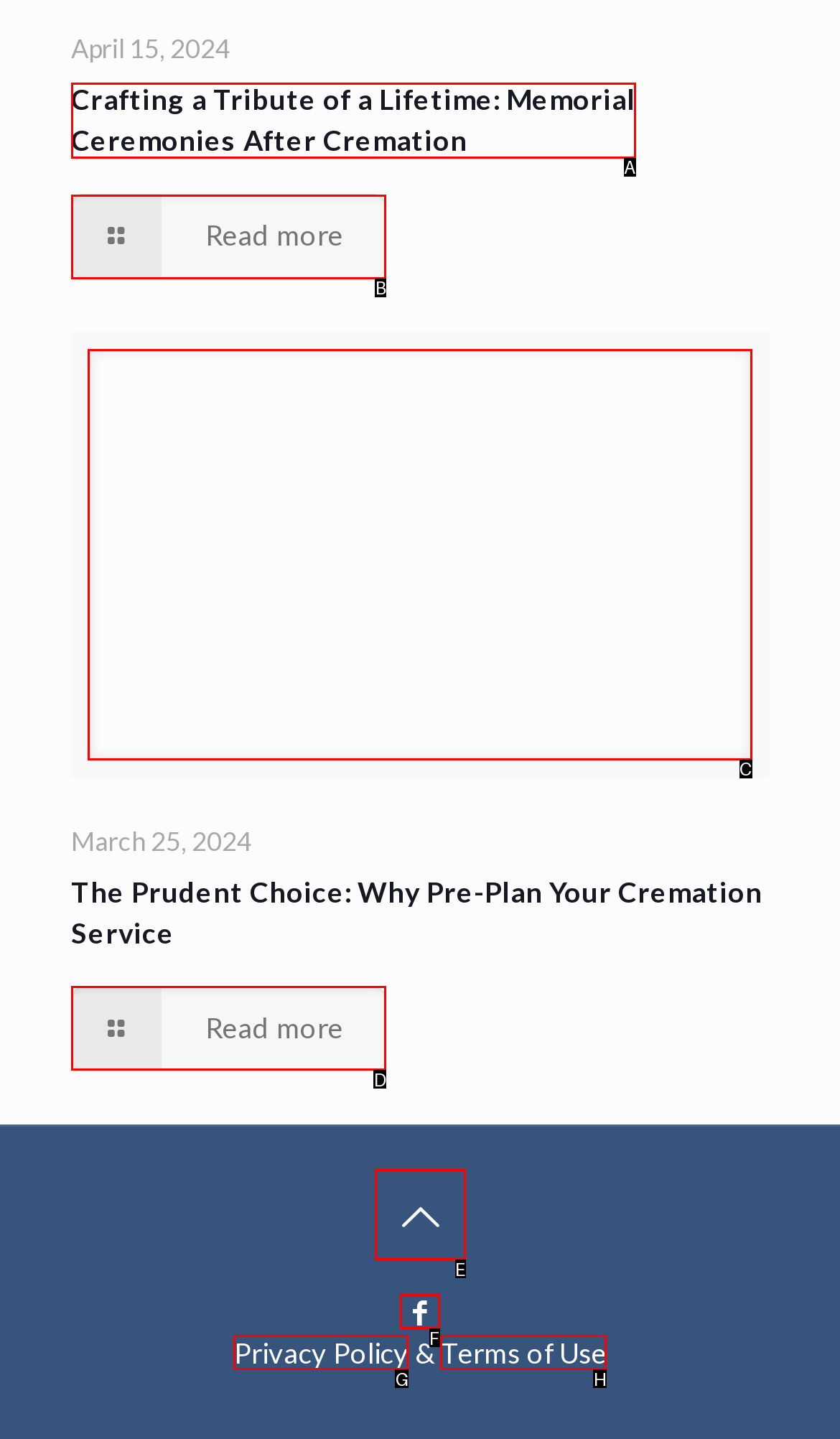Identify which HTML element to click to fulfill the following task: Learn about cremation services in Dayton, OR. Provide your response using the letter of the correct choice.

C